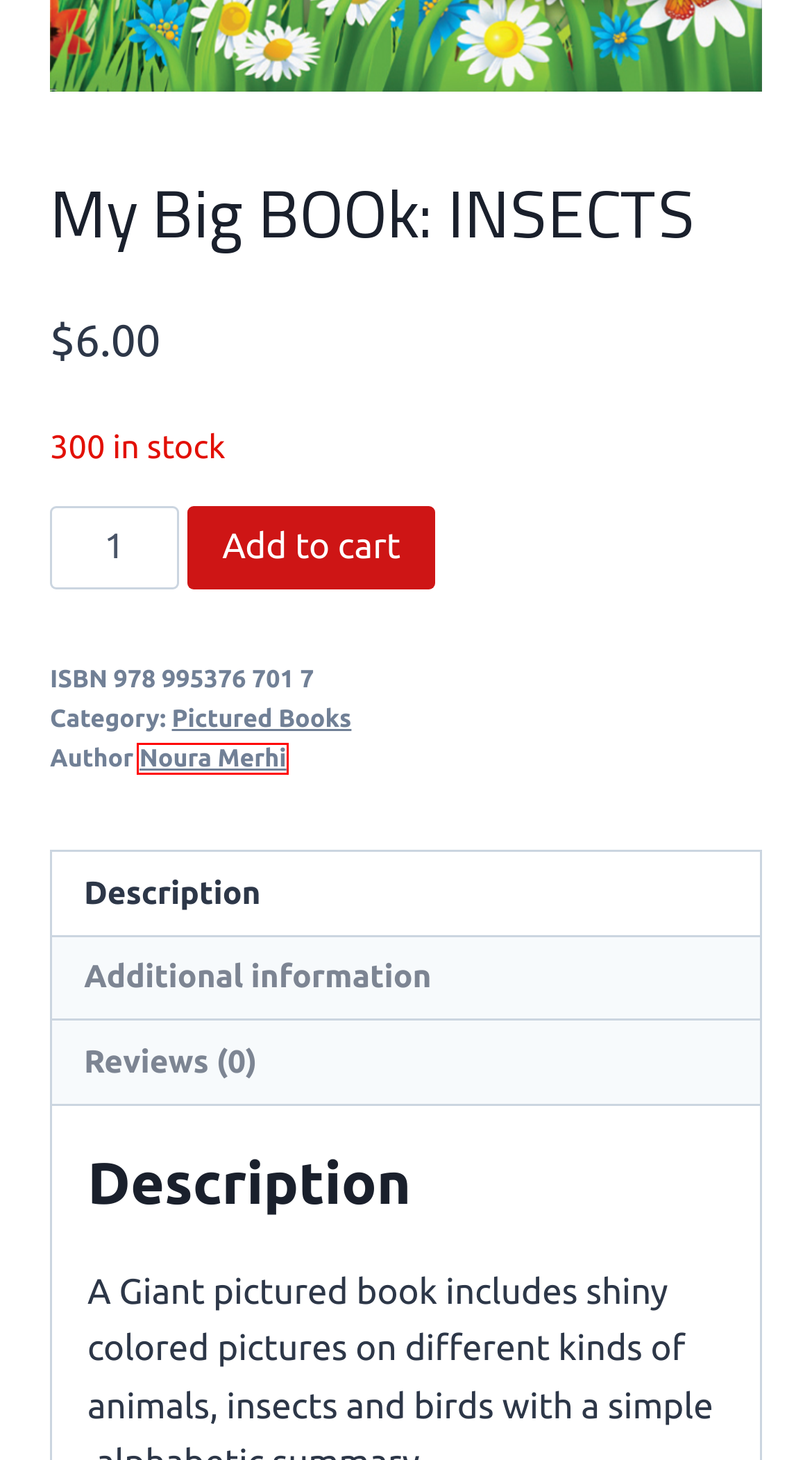You are provided a screenshot of a webpage featuring a red bounding box around a UI element. Choose the webpage description that most accurately represents the new webpage after clicking the element within the red bounding box. Here are the candidates:
A. My Big BOOk: ANIMALS – Arabic – Dar Al Moualef
B. Kadence WP | Free and Premium WordPress Themes & Plugins
C. Dar Al Moualef – E Shop
D. Shop – Dar Al Moualef
E. My Big BOOk: ANIMALS – English – Dar Al Moualef
F. Noura Merhi – Dar Al Moualef
G. Pictured Books – Dar Al Moualef
H. My Big BOOk: BIRDS – Dar Al Moualef

F